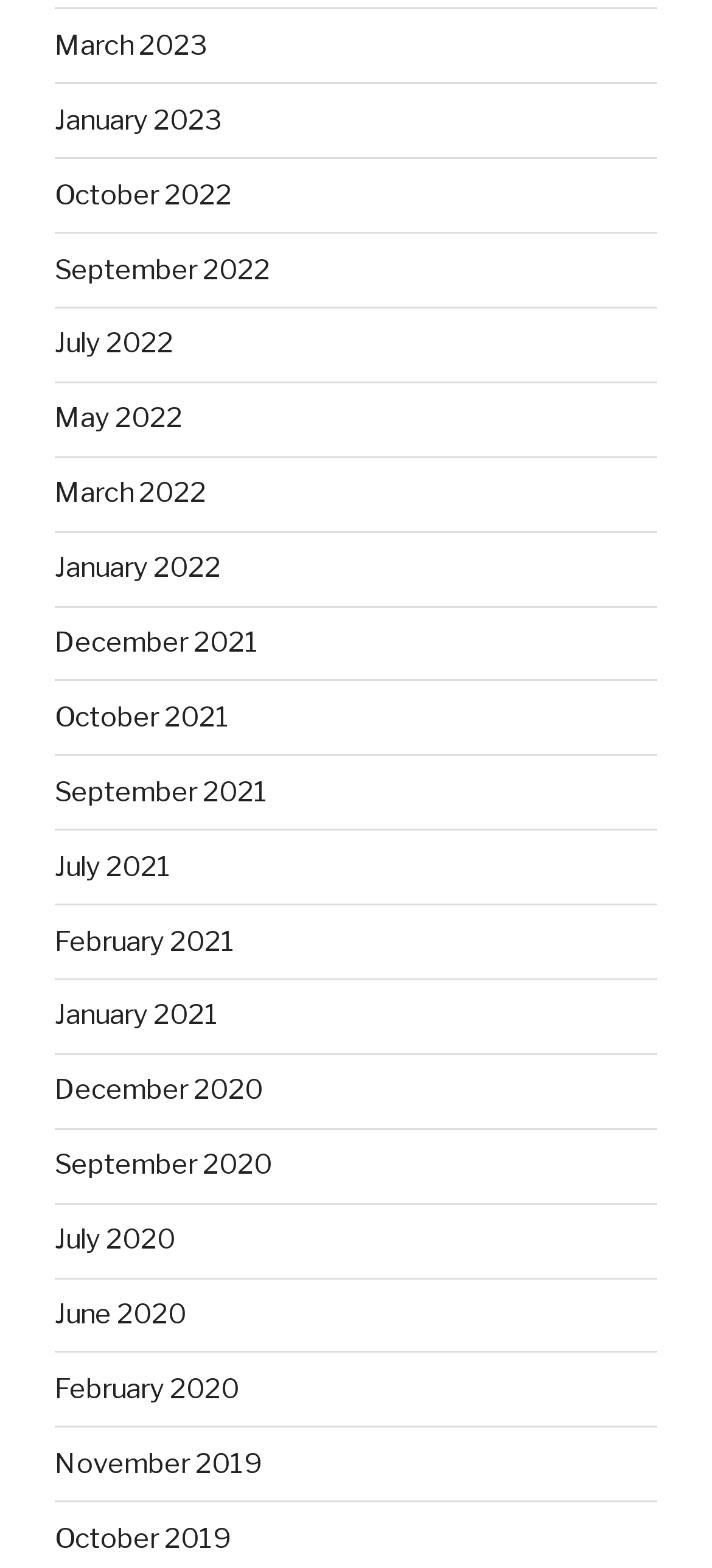Are there any links related to the year 2018?
Give a single word or phrase as your answer by examining the image.

No